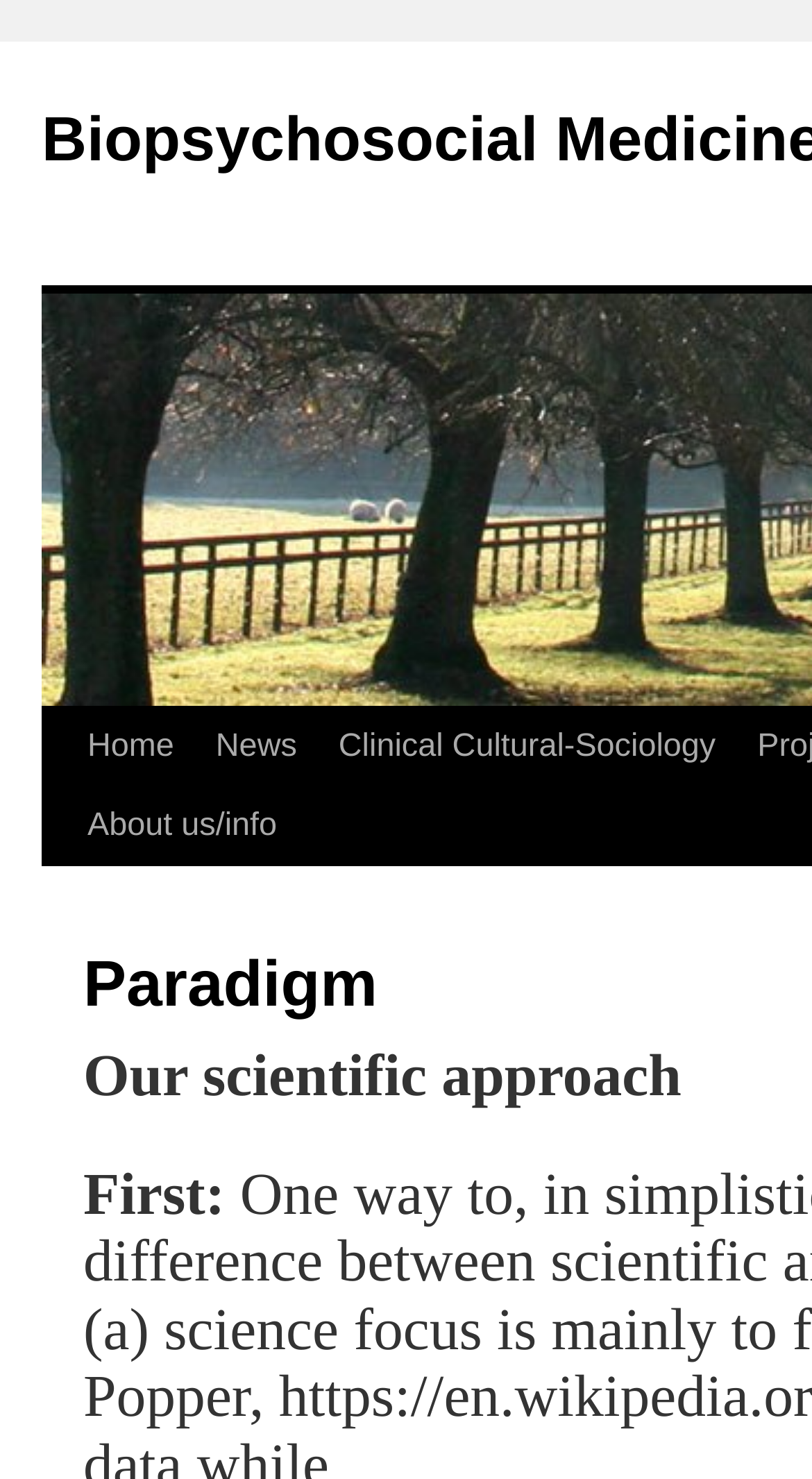How many main menu items are there?
Using the image as a reference, answer the question with a short word or phrase.

4